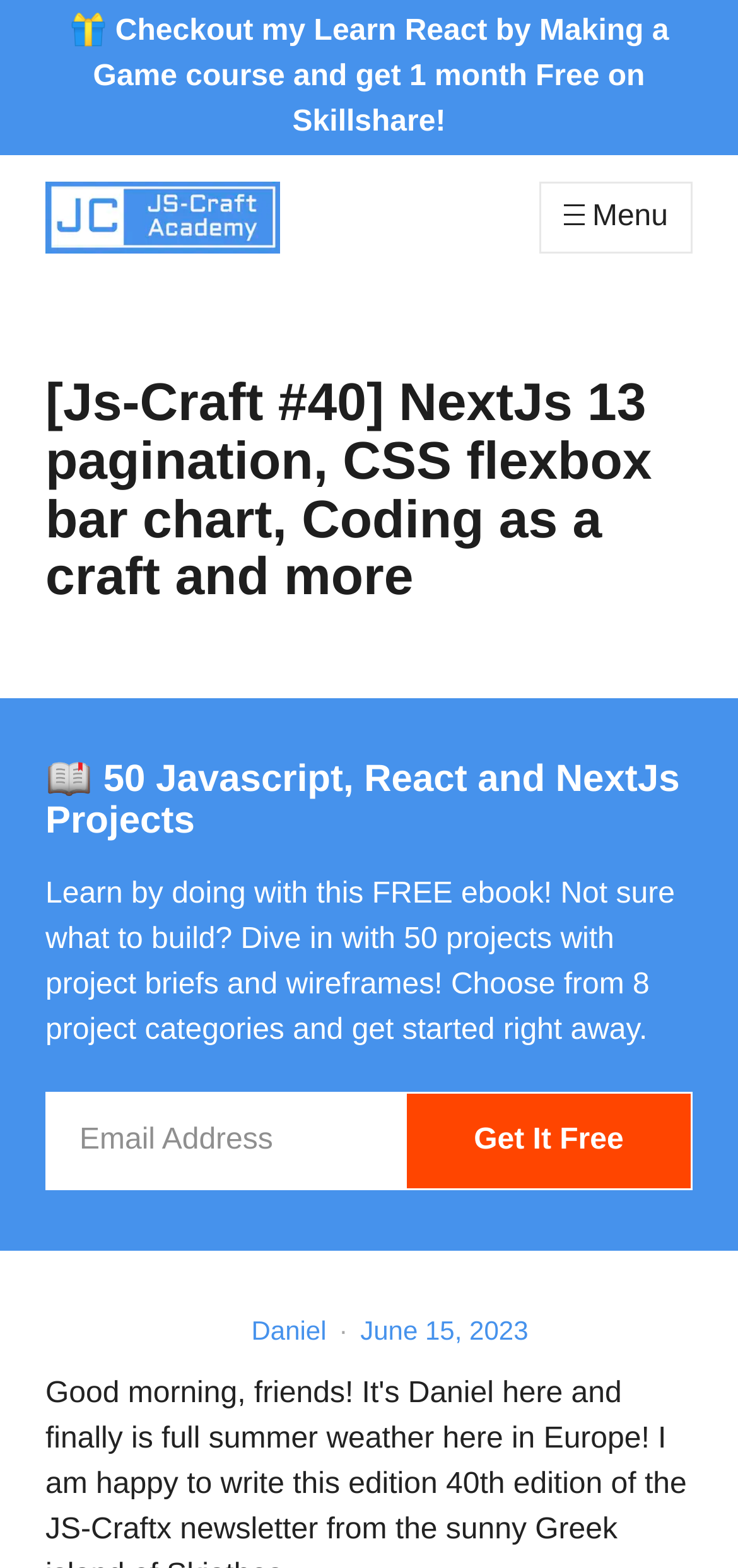Please identify the primary heading on the webpage and return its text.

[Js-Craft #40] NextJs 13 pagination, CSS flexbox bar chart, Coding as a craft and more